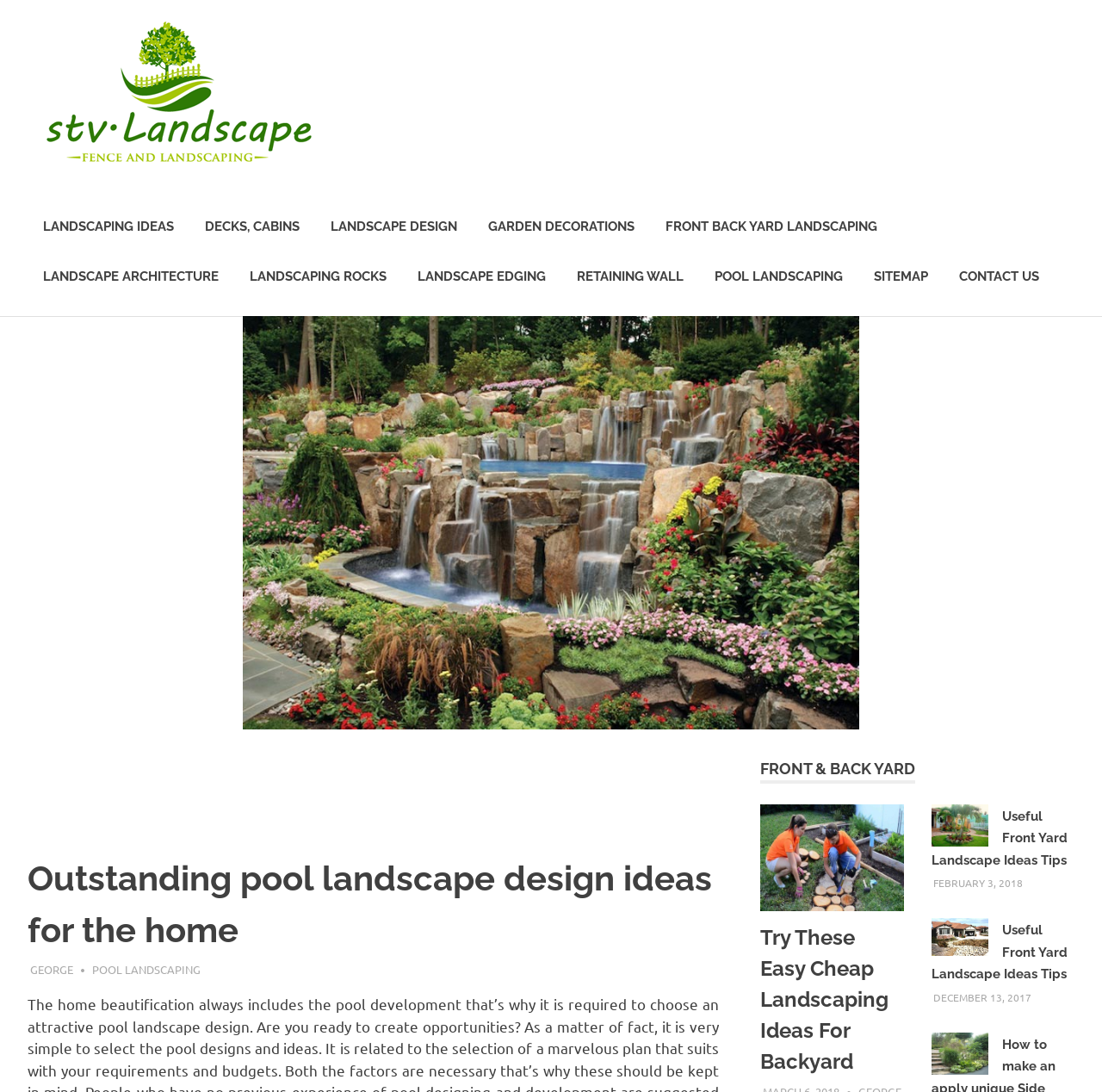Please pinpoint the bounding box coordinates for the region I should click to adhere to this instruction: "View the 'POOL LANDSCAPING' page".

[0.634, 0.231, 0.779, 0.277]